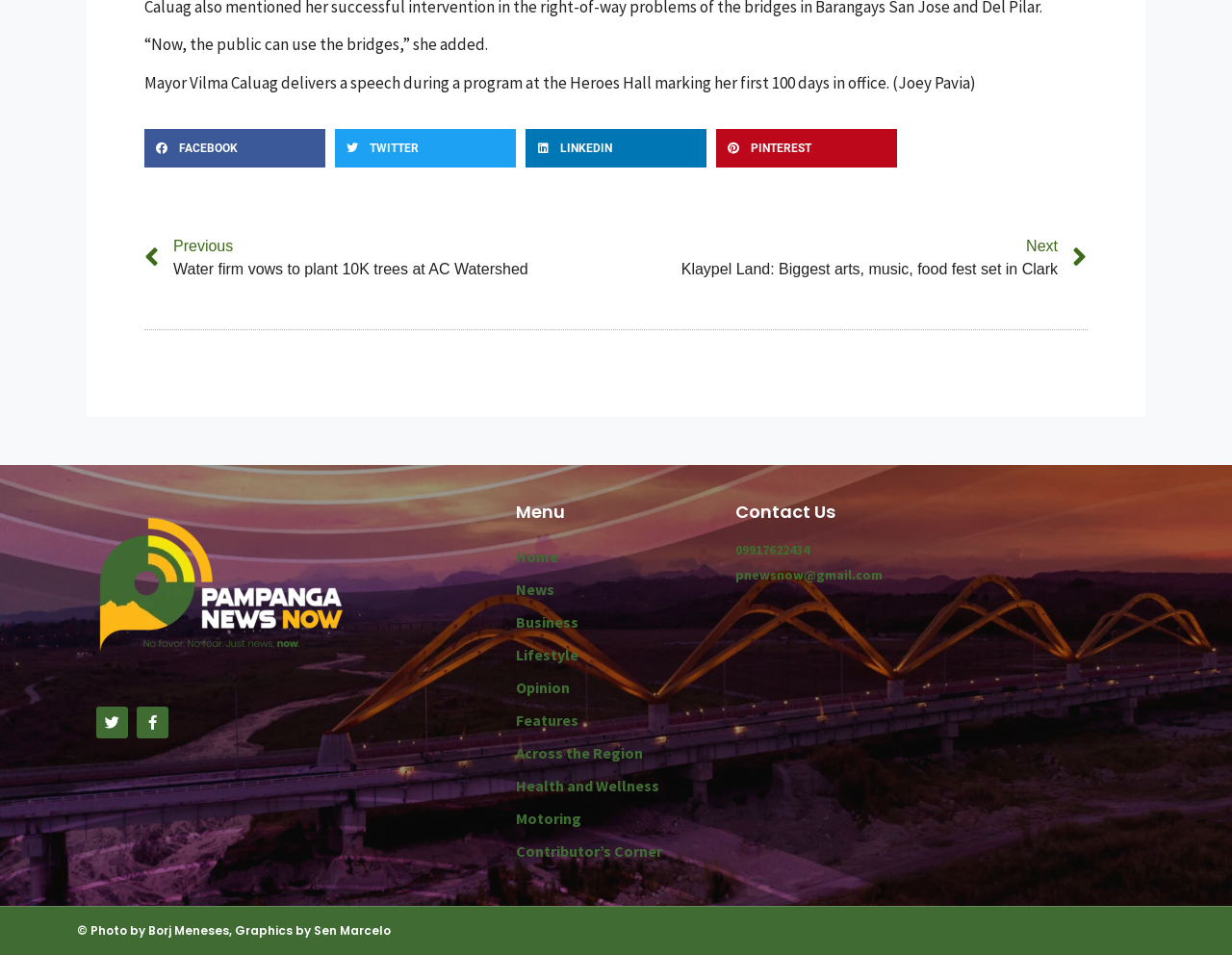How many social media sharing options are available? From the image, respond with a single word or brief phrase.

4